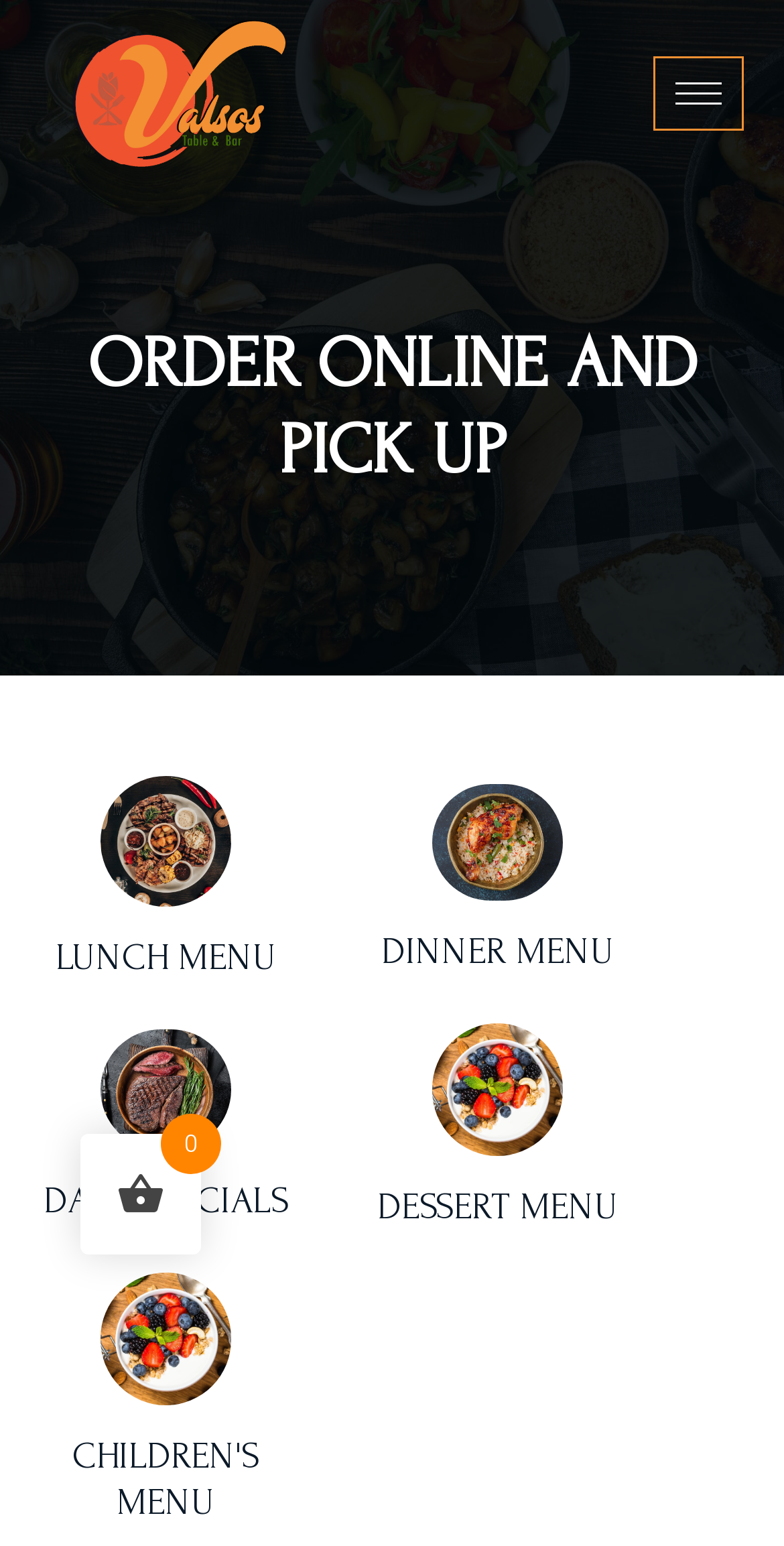What is the purpose of the 'ORDER ONLINE AND PICK UP' section?
Using the visual information, reply with a single word or short phrase.

To order online and pick up